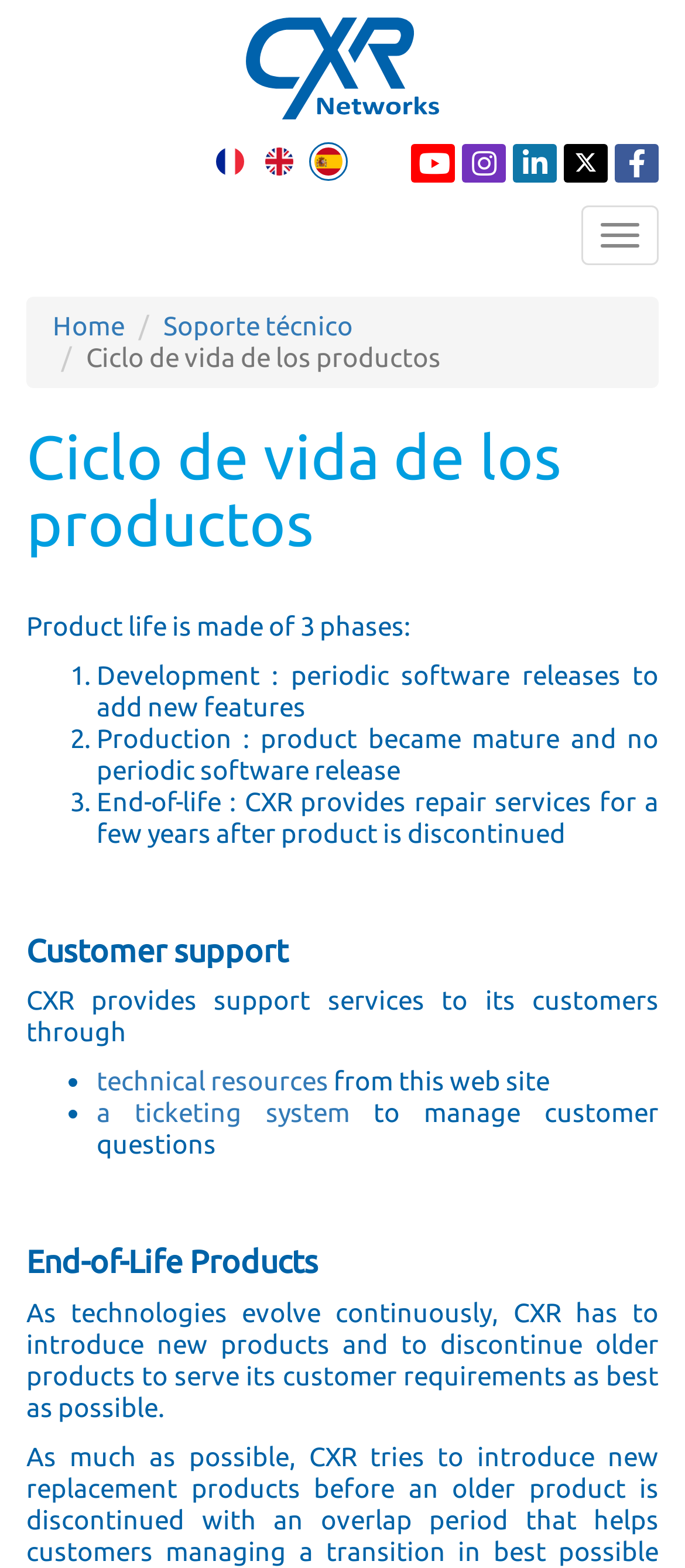Please provide a brief answer to the question using only one word or phrase: 
How long does CXR provide repair services for discontinued products?

For a few years